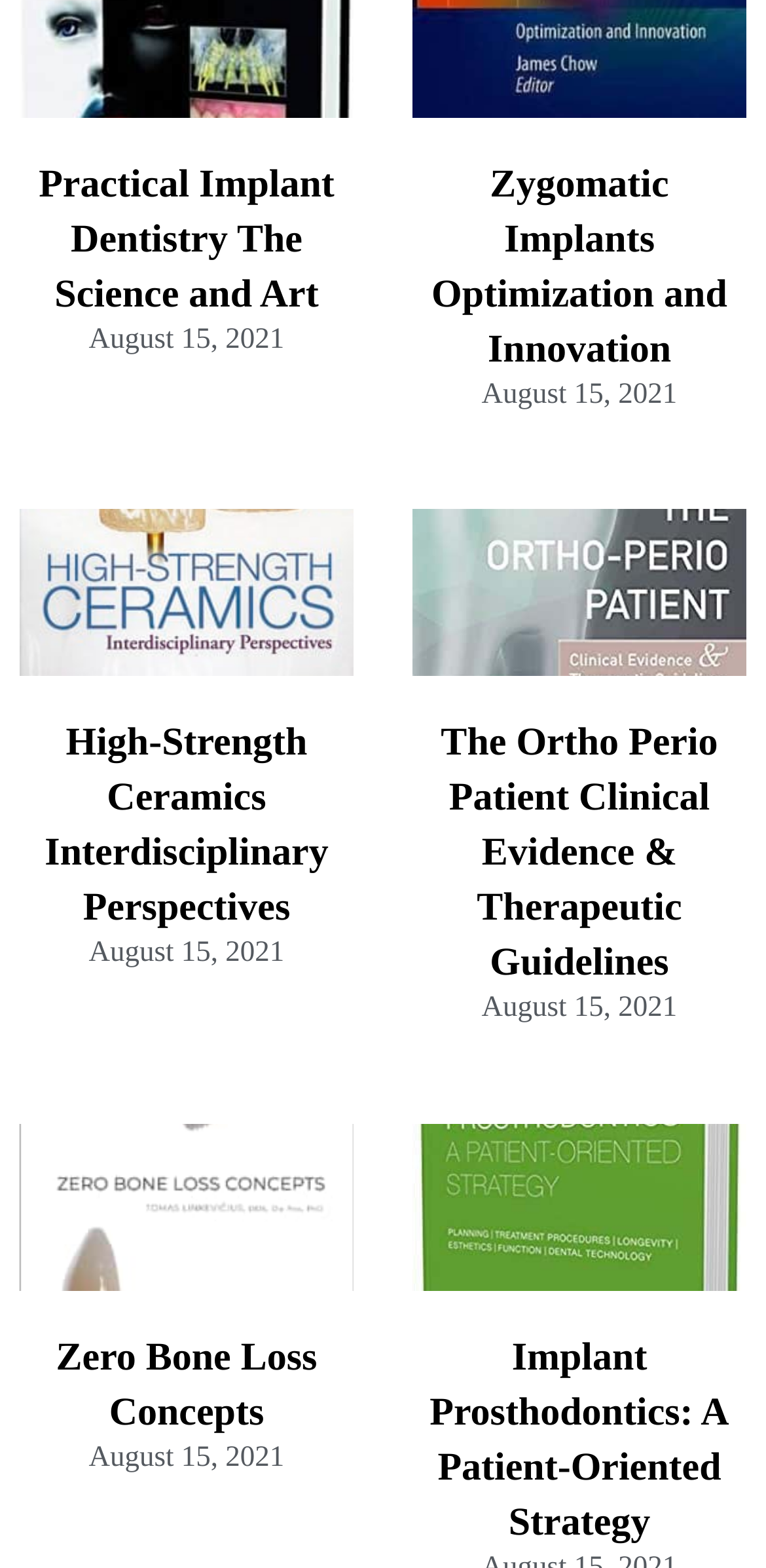Predict the bounding box coordinates for the UI element described as: "Zygomatic Implants Optimization and Innovation". The coordinates should be four float numbers between 0 and 1, presented as [left, top, right, bottom].

[0.563, 0.104, 0.949, 0.237]